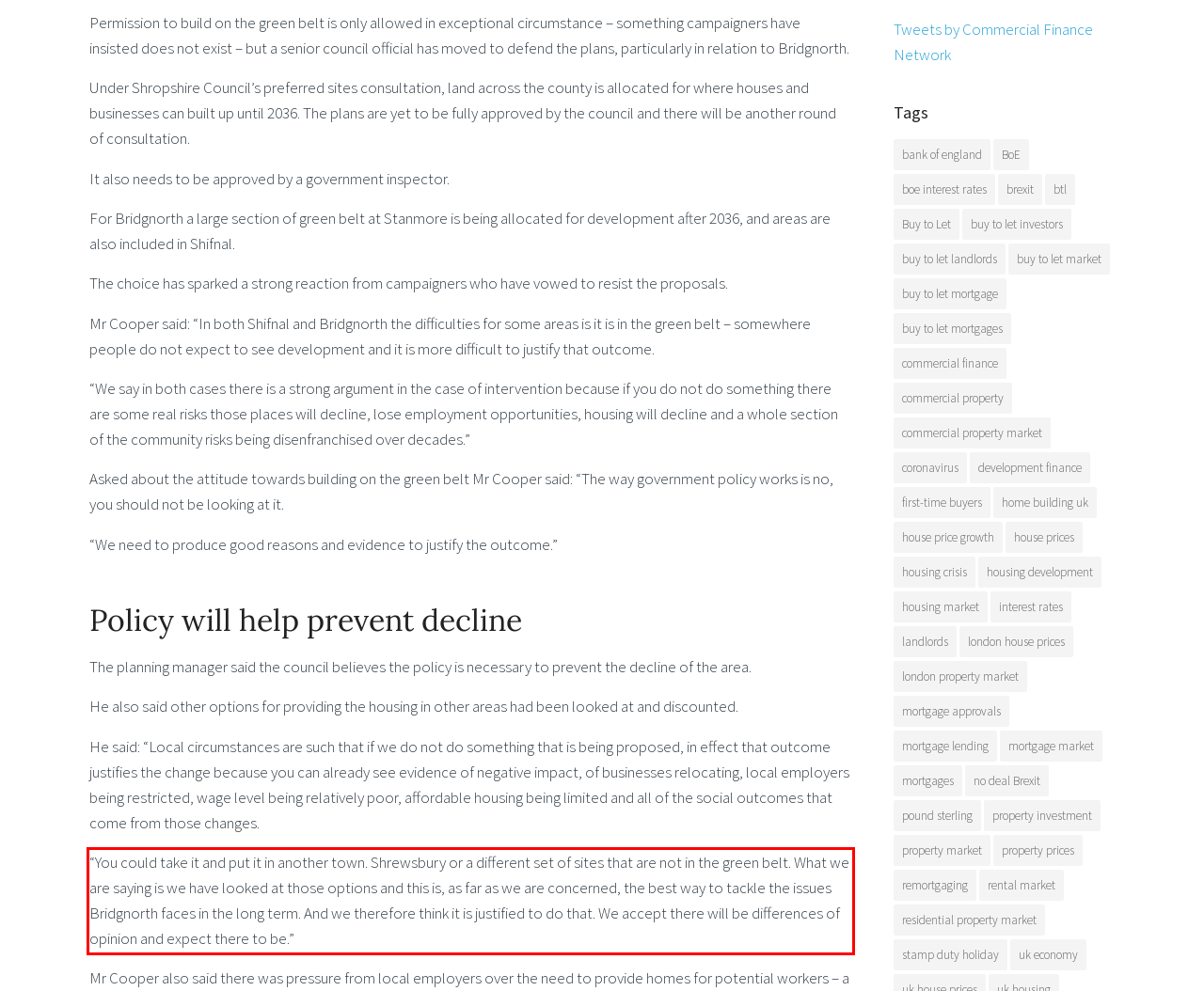Within the provided webpage screenshot, find the red rectangle bounding box and perform OCR to obtain the text content.

“You could take it and put it in another town. Shrewsbury or a different set of sites that are not in the green belt. What we are saying is we have looked at those options and this is, as far as we are concerned, the best way to tackle the issues Bridgnorth faces in the long term. And we therefore think it is justified to do that. We accept there will be differences of opinion and expect there to be.”